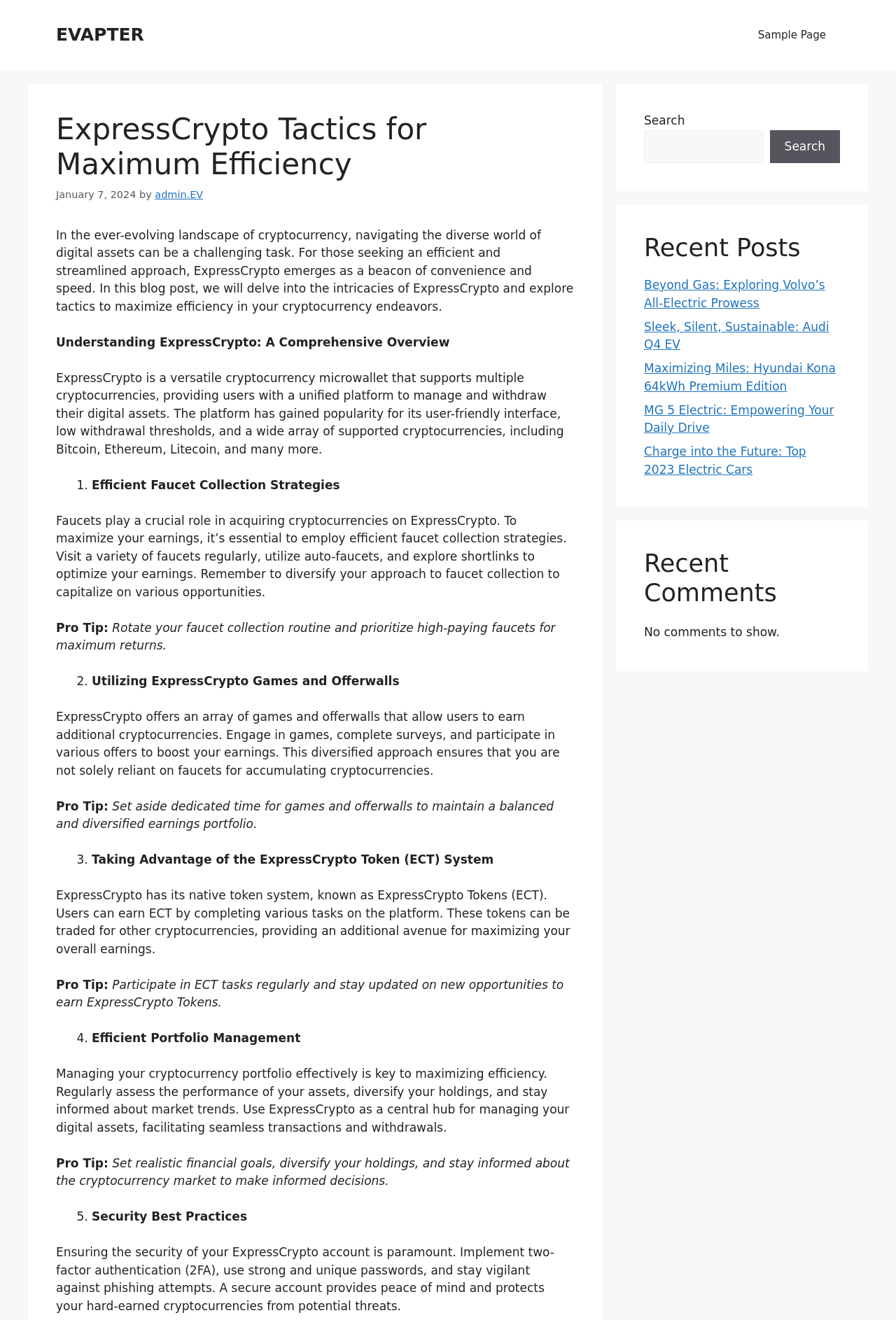Please locate and retrieve the main header text of the webpage.

ExpressCrypto Tactics for Maximum Efficiency